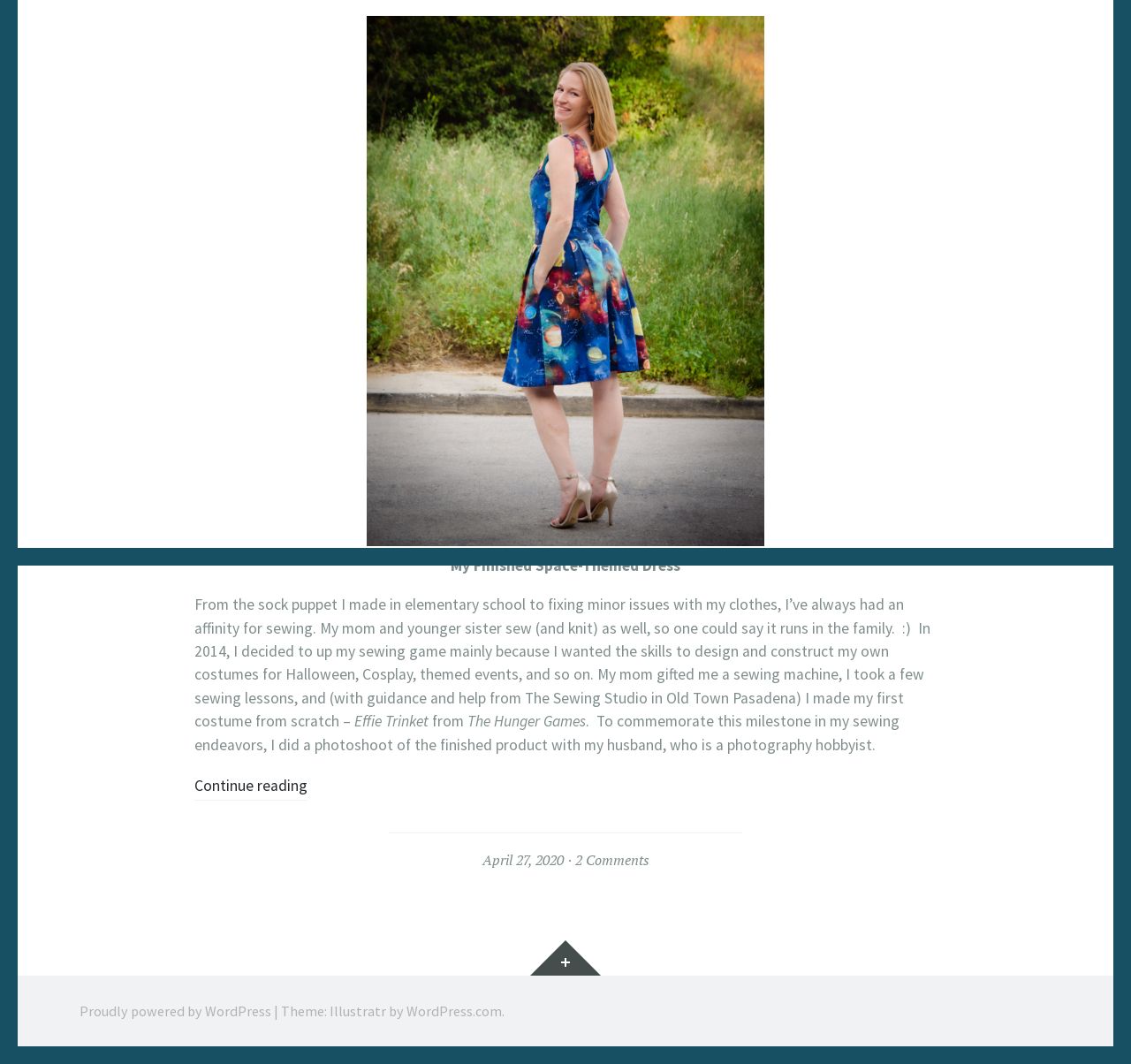Using the webpage screenshot and the element description Widgets, determine the bounding box coordinates. Specify the coordinates in the format (top-left x, top-left y, bottom-right x, bottom-right y) with values ranging from 0 to 1.

[0.469, 0.884, 0.531, 0.917]